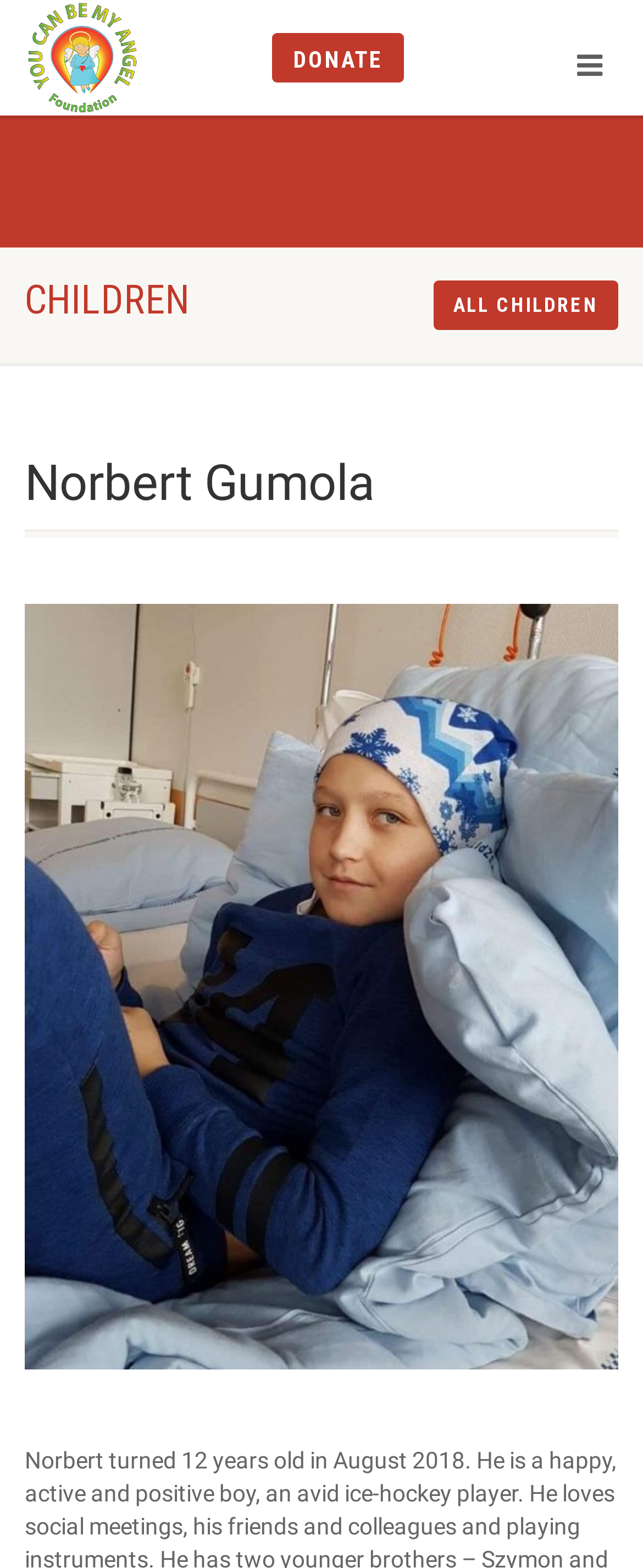How many links are there in the top navigation bar? Using the information from the screenshot, answer with a single word or phrase.

3